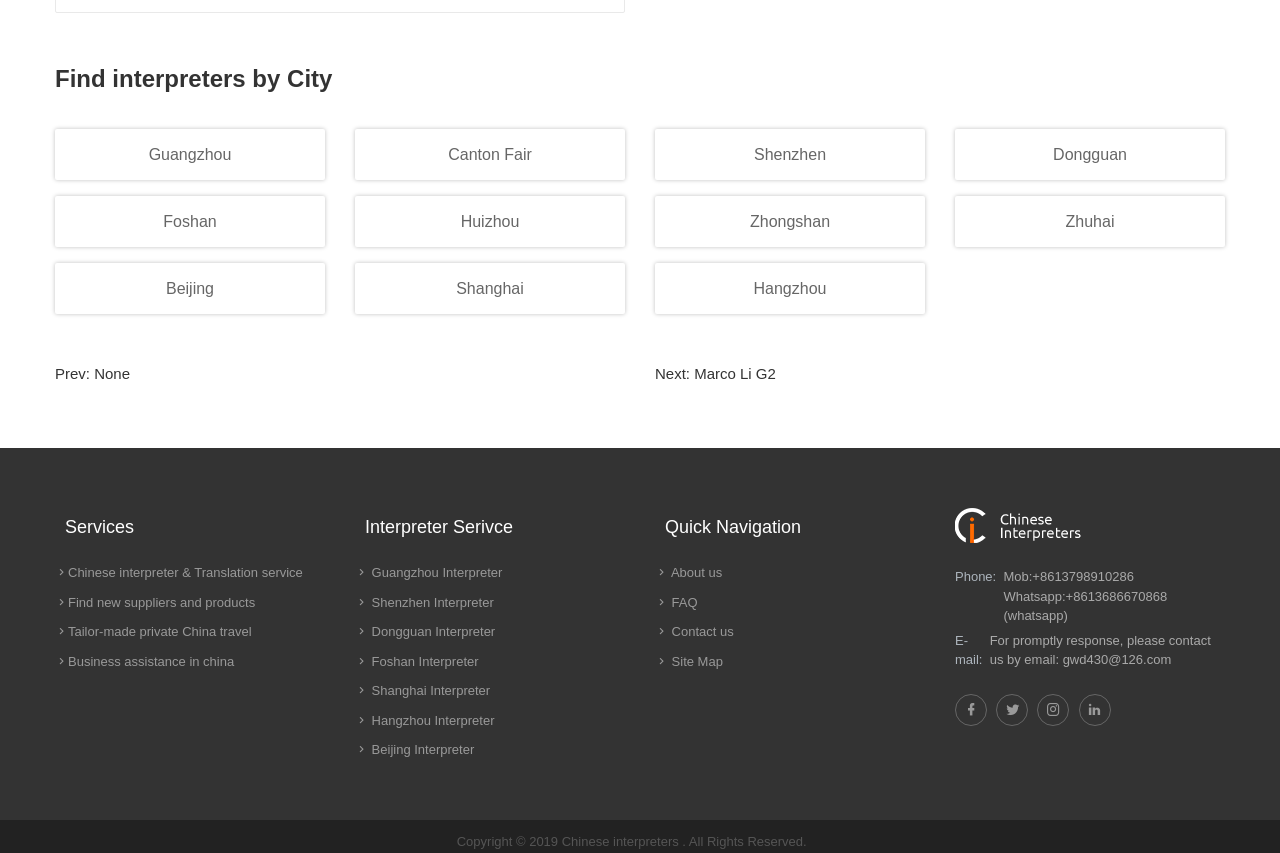Please specify the bounding box coordinates of the clickable section necessary to execute the following command: "Click on Guangzhou interpreter".

[0.277, 0.663, 0.393, 0.68]